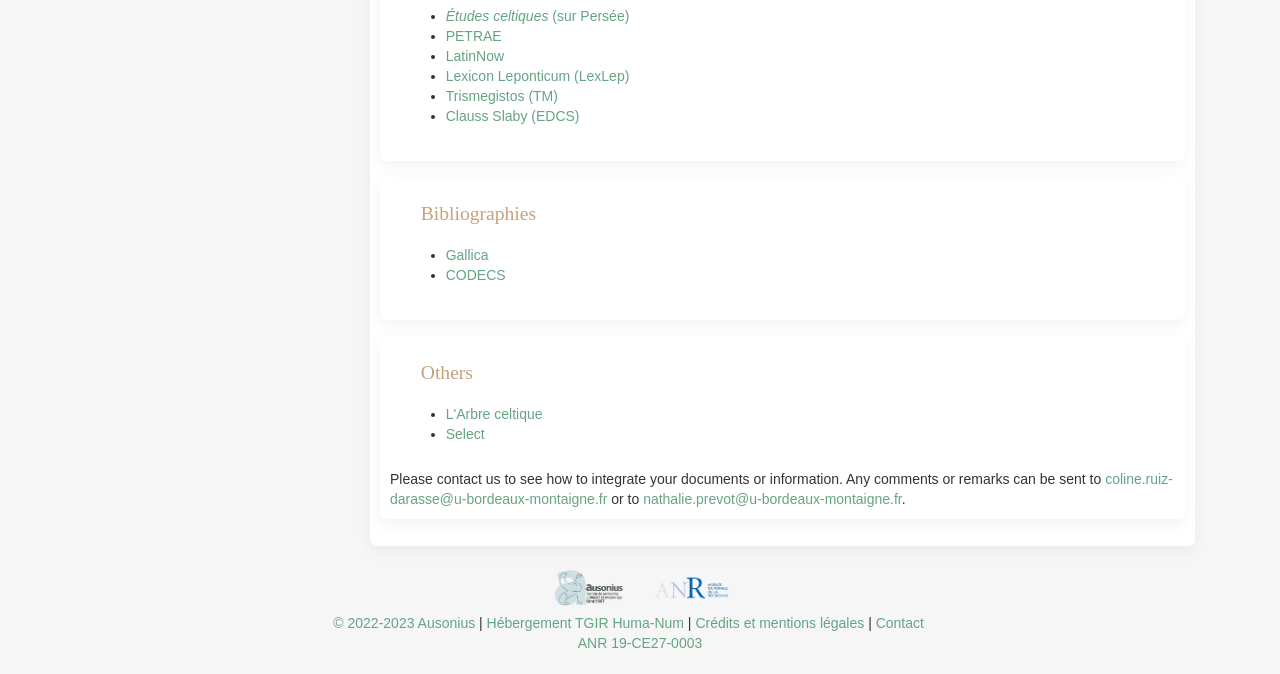Specify the bounding box coordinates of the region I need to click to perform the following instruction: "Visit Études celtiques". The coordinates must be four float numbers in the range of 0 to 1, i.e., [left, top, right, bottom].

[0.348, 0.011, 0.492, 0.035]